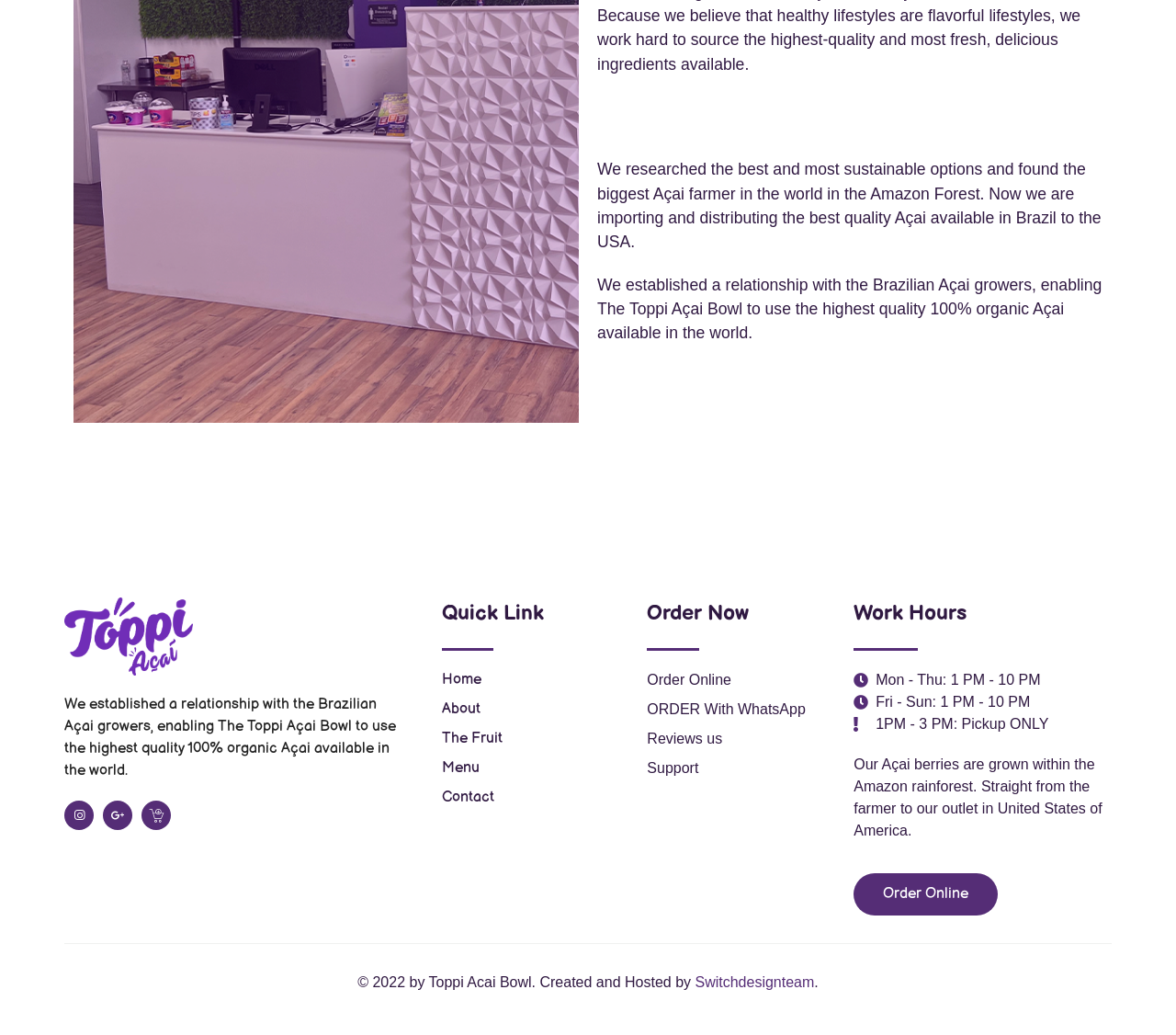Provide the bounding box coordinates for the area that should be clicked to complete the instruction: "View the 'Menu'".

[0.375, 0.732, 0.55, 0.753]